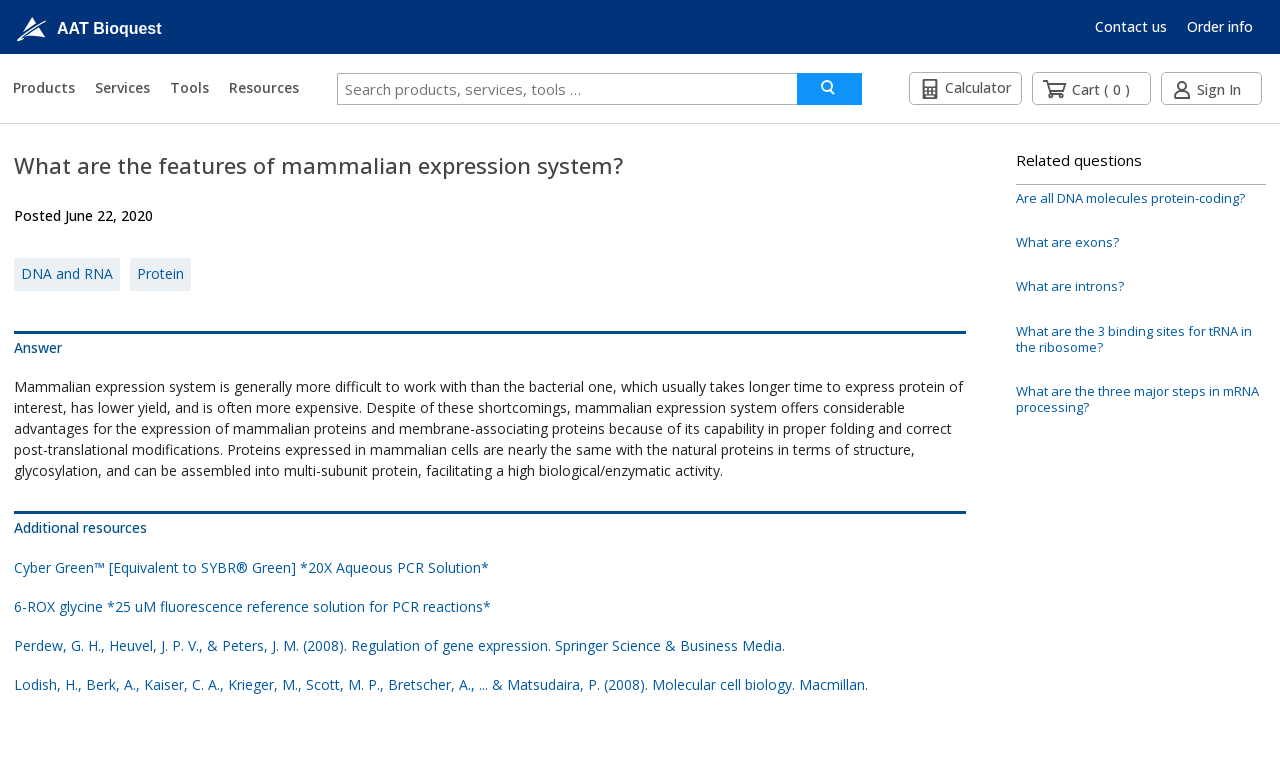Find the bounding box coordinates of the UI element according to this description: "Protein".

[0.107, 0.346, 0.144, 0.371]